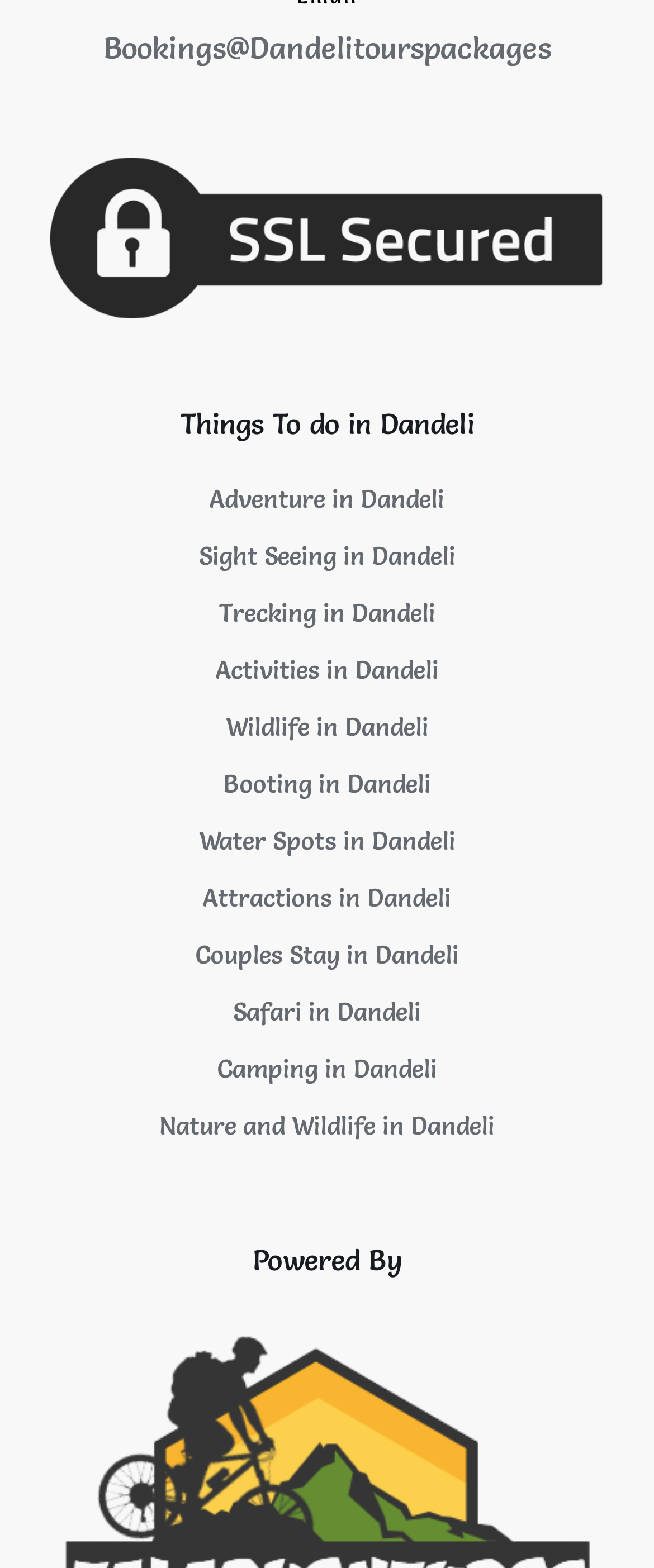Provide the bounding box coordinates for the UI element that is described as: "Activities in Dandeli".

[0.329, 0.417, 0.671, 0.438]